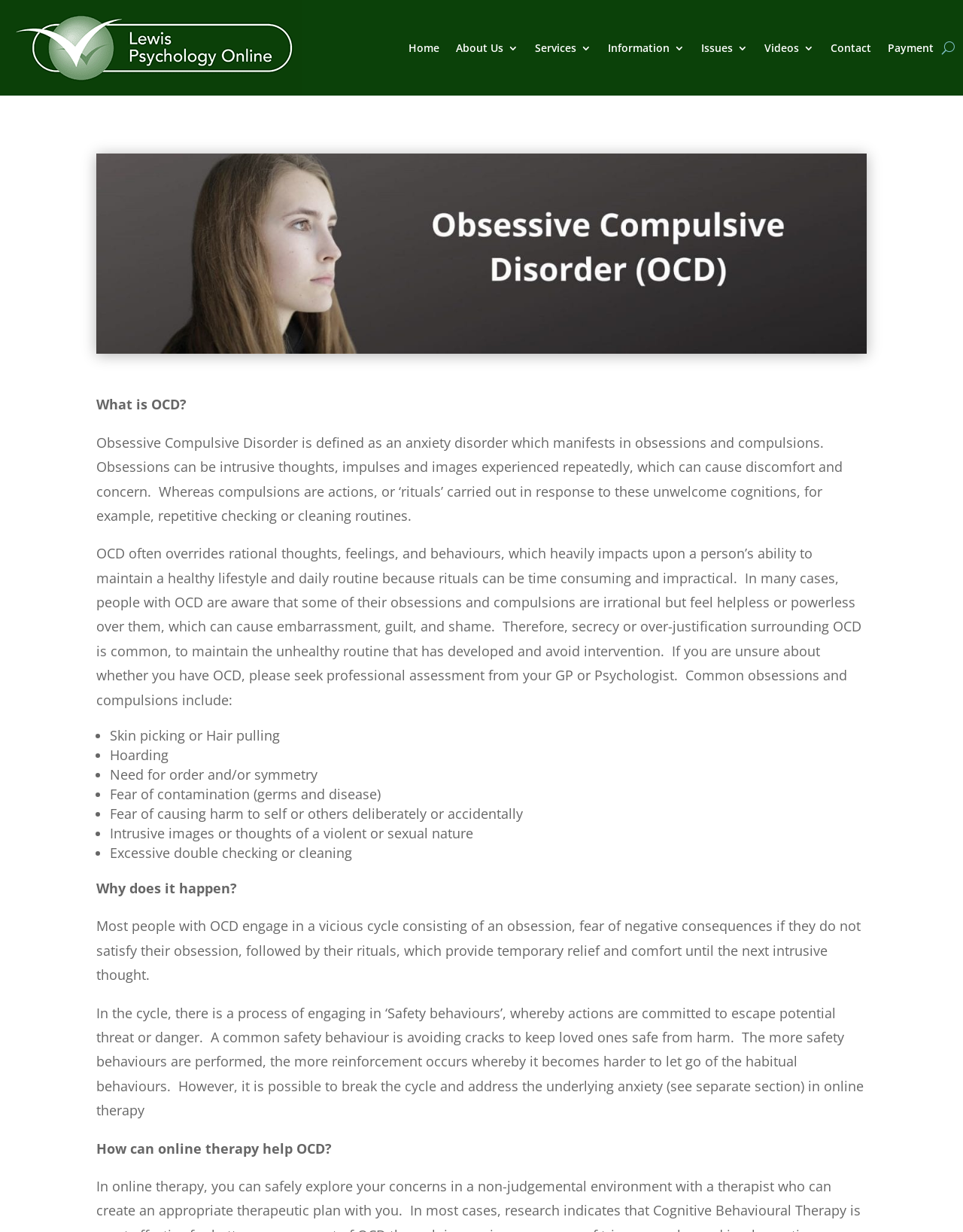Pinpoint the bounding box coordinates for the area that should be clicked to perform the following instruction: "Click the 'Home' link".

[0.424, 0.0, 0.456, 0.078]